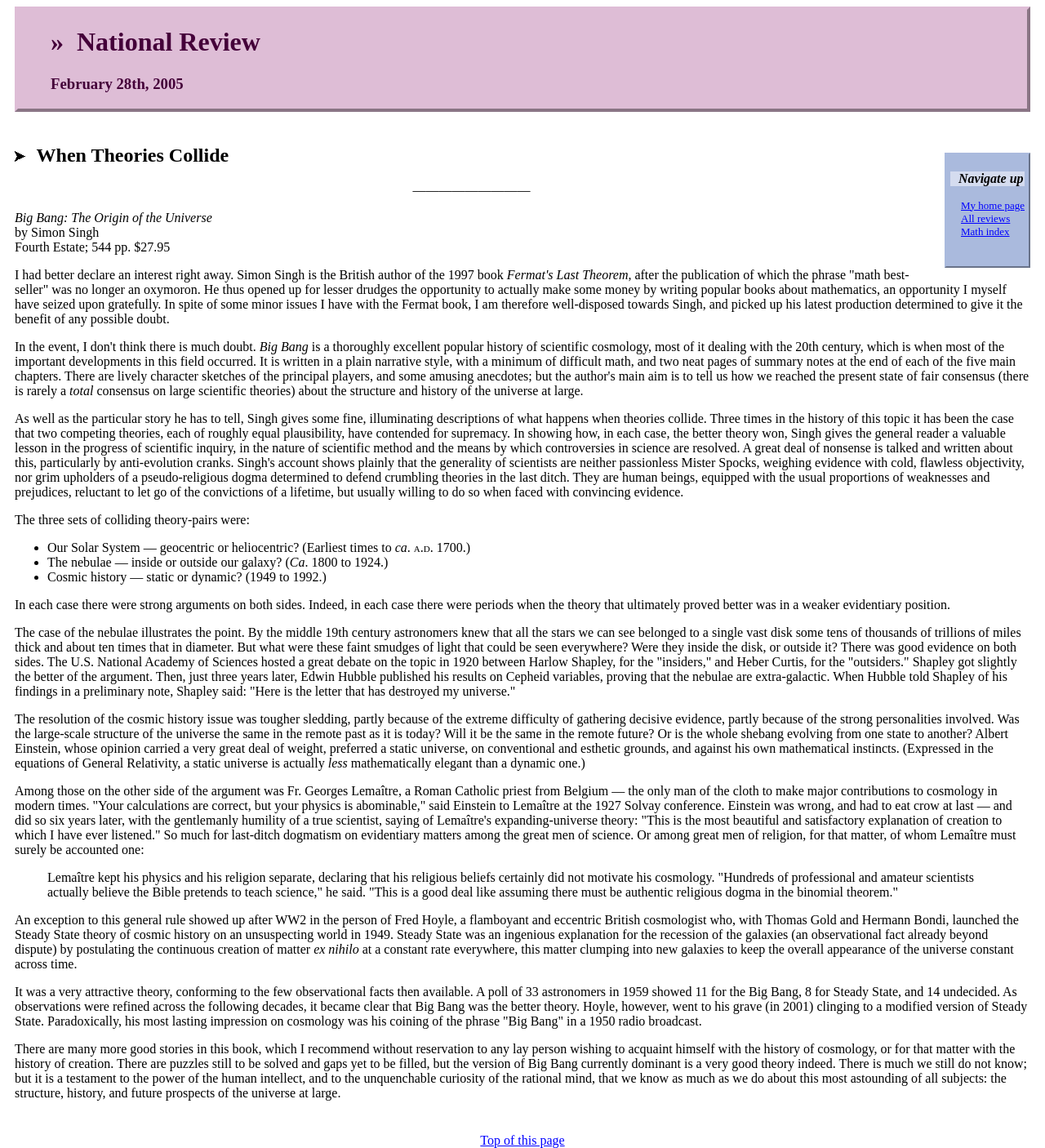Using the information in the image, could you please answer the following question in detail:
What is the price of the book 'Big Bang: The Origin of the Universe'?

I found the answer by reading the text 'Fourth Estate; 544 pp. $27.95' which is located below the title 'Big Bang: The Origin of the Universe'.